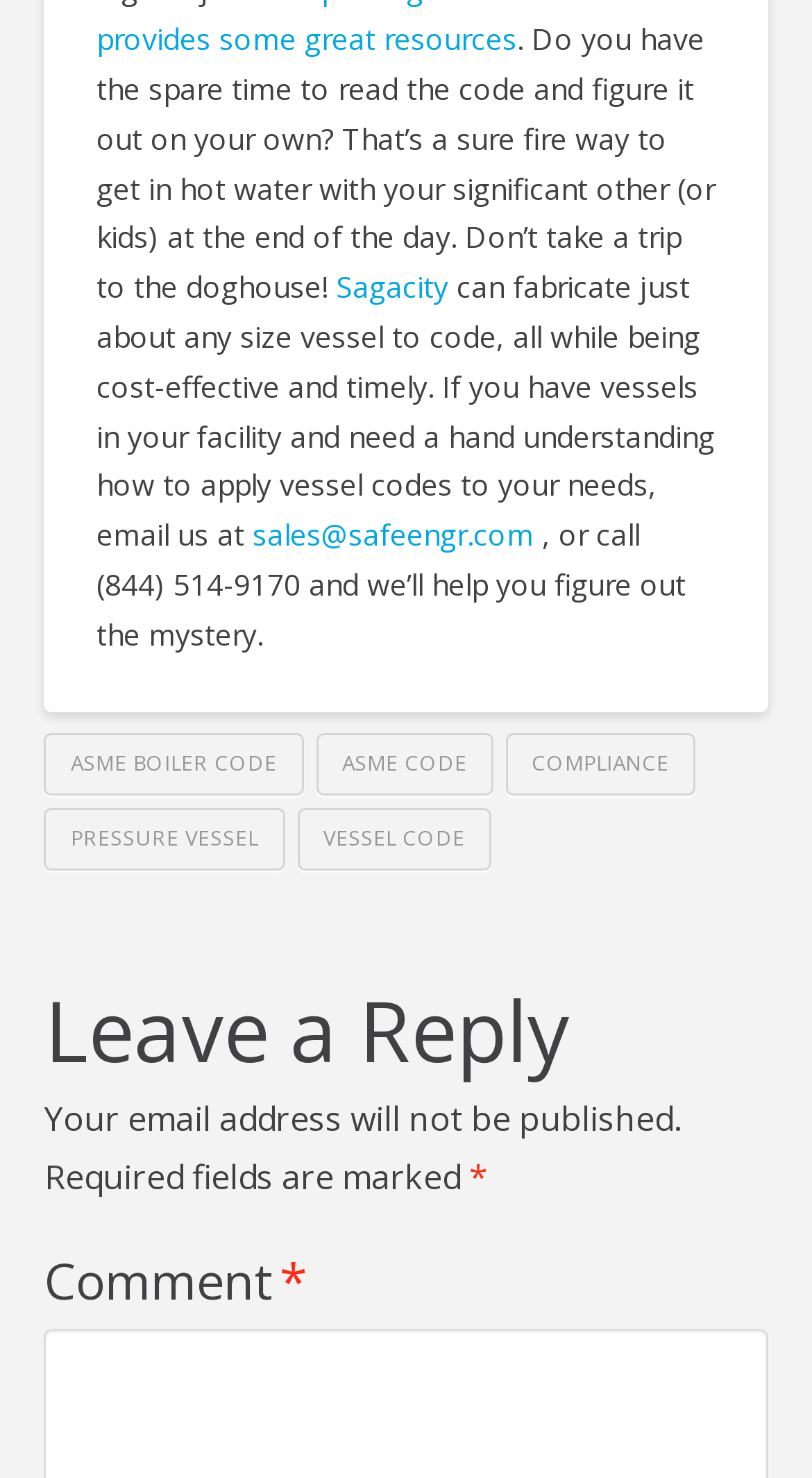Please find the bounding box coordinates (top-left x, top-left y, bottom-right x, bottom-right y) in the screenshot for the UI element described as follows: alt="flowpoint.ai"

None